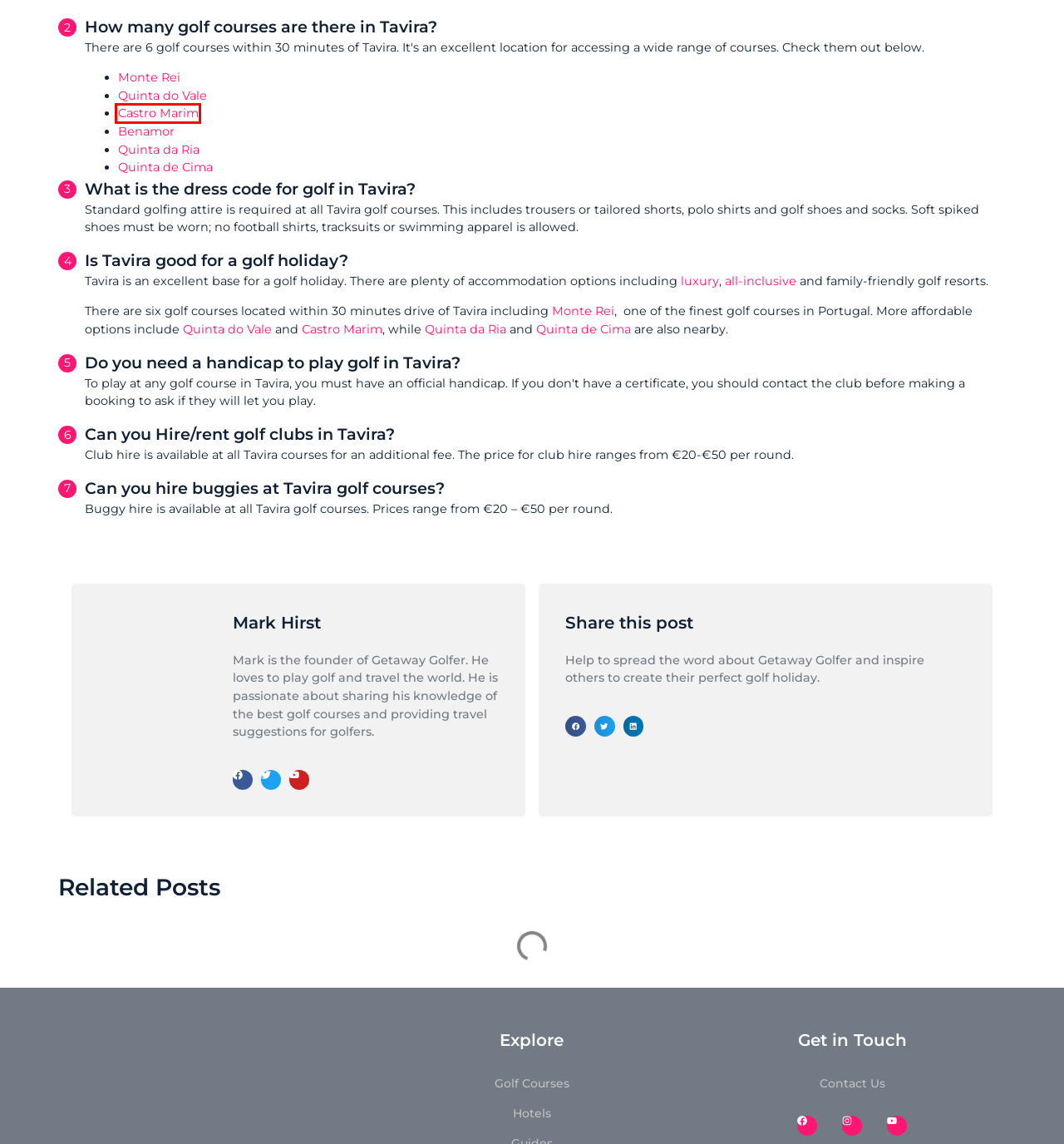You are presented with a screenshot of a webpage containing a red bounding box around a particular UI element. Select the best webpage description that matches the new webpage after clicking the element within the bounding box. Here are the candidates:
A. Benamor Golf Course Review - Green Fees, Tee Times, Packages
B. Quinta de Cima Golf Course Review, Green Fees & Packages
C. Quinta do Vale Golf Course Review, Green Fees & Packages
D. Castro Marim Golf Course Review - Green Fees & Package Deals
E. Quinta da Ria Golf Course Review, Green Fees & Packages
F. The 15 Best Luxury Golf Hotels in the Algarve for Your Next Holiday
G. Monte Rei Golf Course Review, Green Fees, Tee Times & Packages
H. Golf Courses - GetawayGolfer - Inspirational Golf Holidays

D